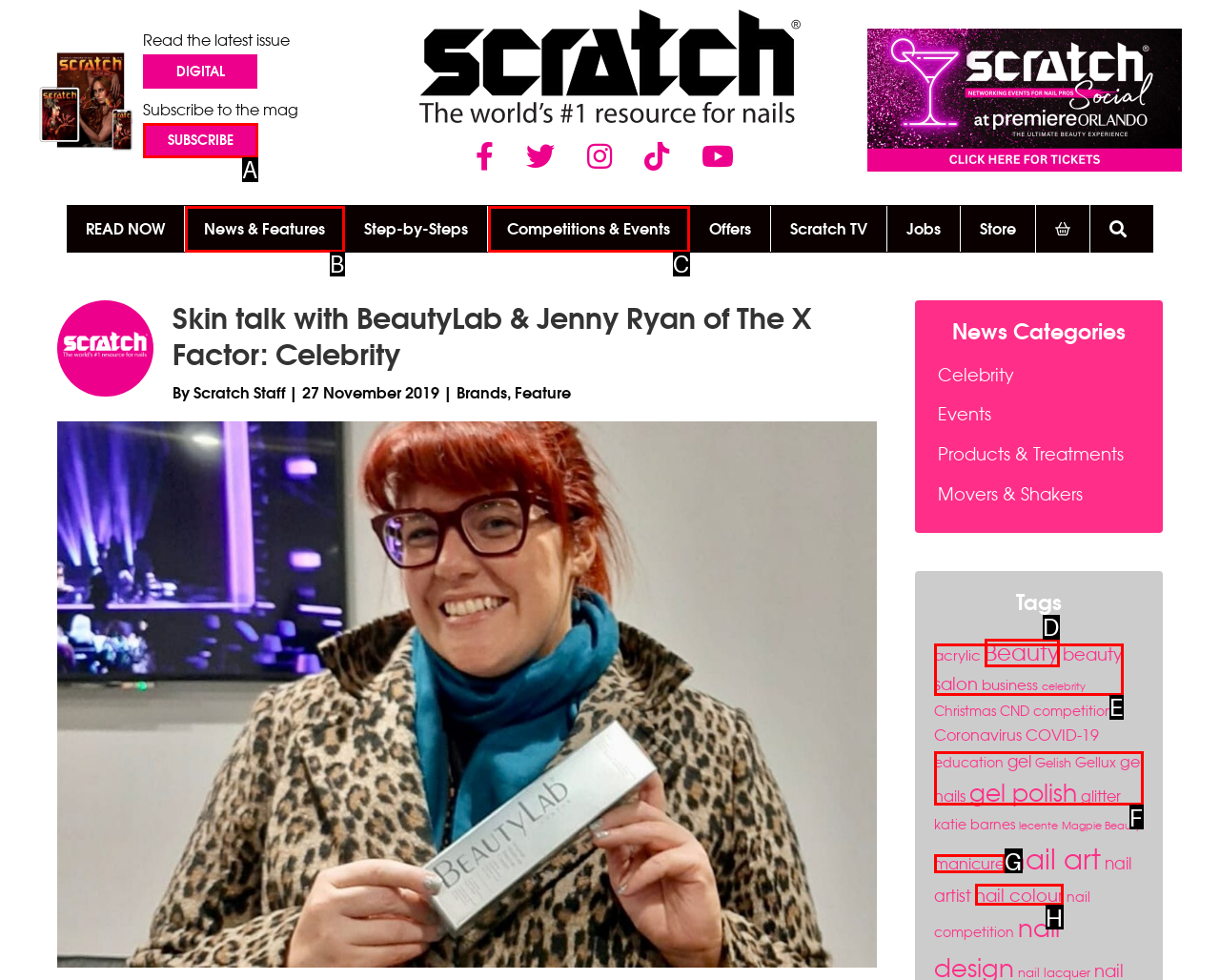Match the HTML element to the given description: Competitions & Events
Indicate the option by its letter.

C